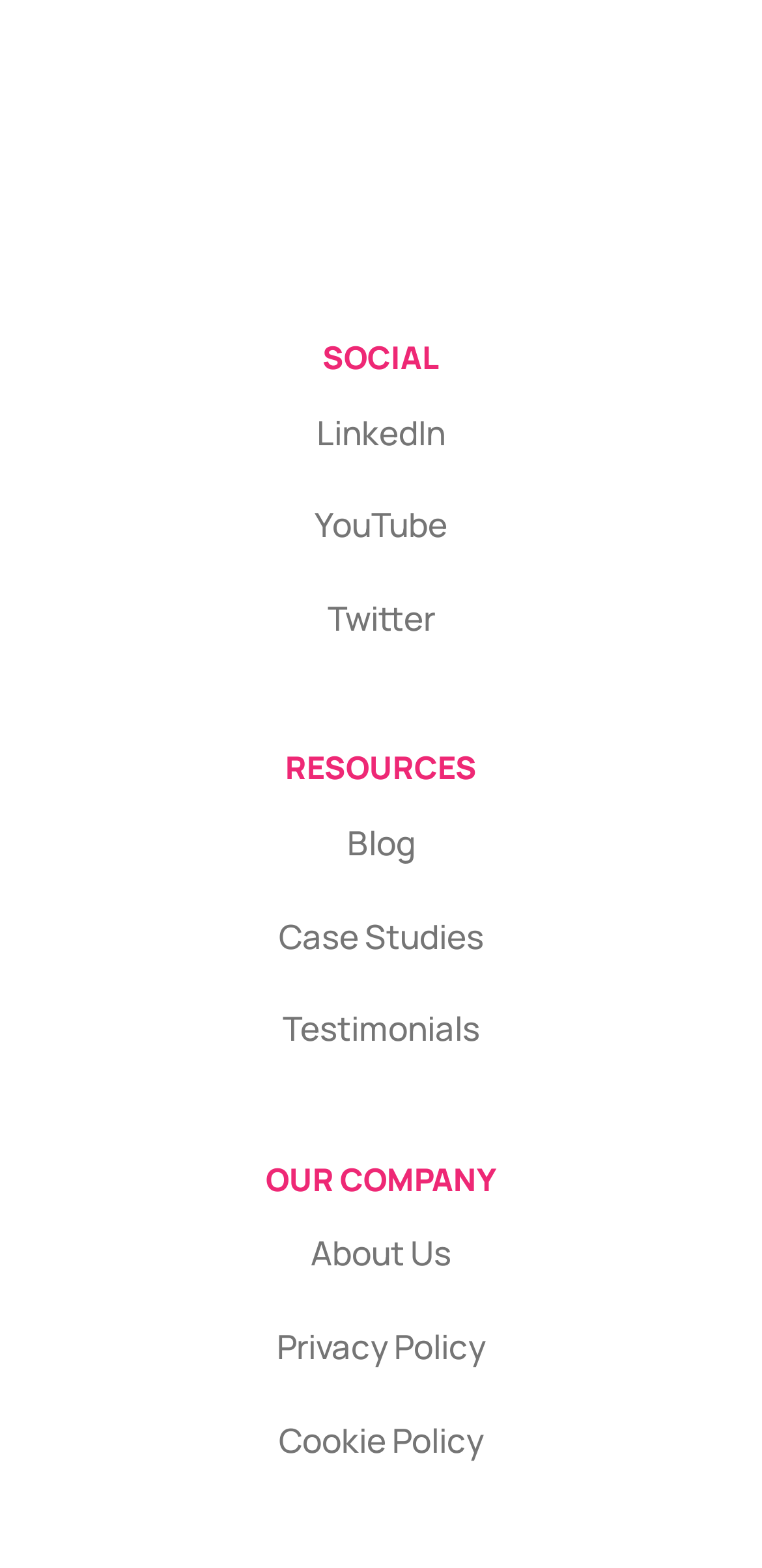Locate the bounding box coordinates of the area you need to click to fulfill this instruction: 'read the blog'. The coordinates must be in the form of four float numbers ranging from 0 to 1: [left, top, right, bottom].

[0.455, 0.523, 0.545, 0.552]